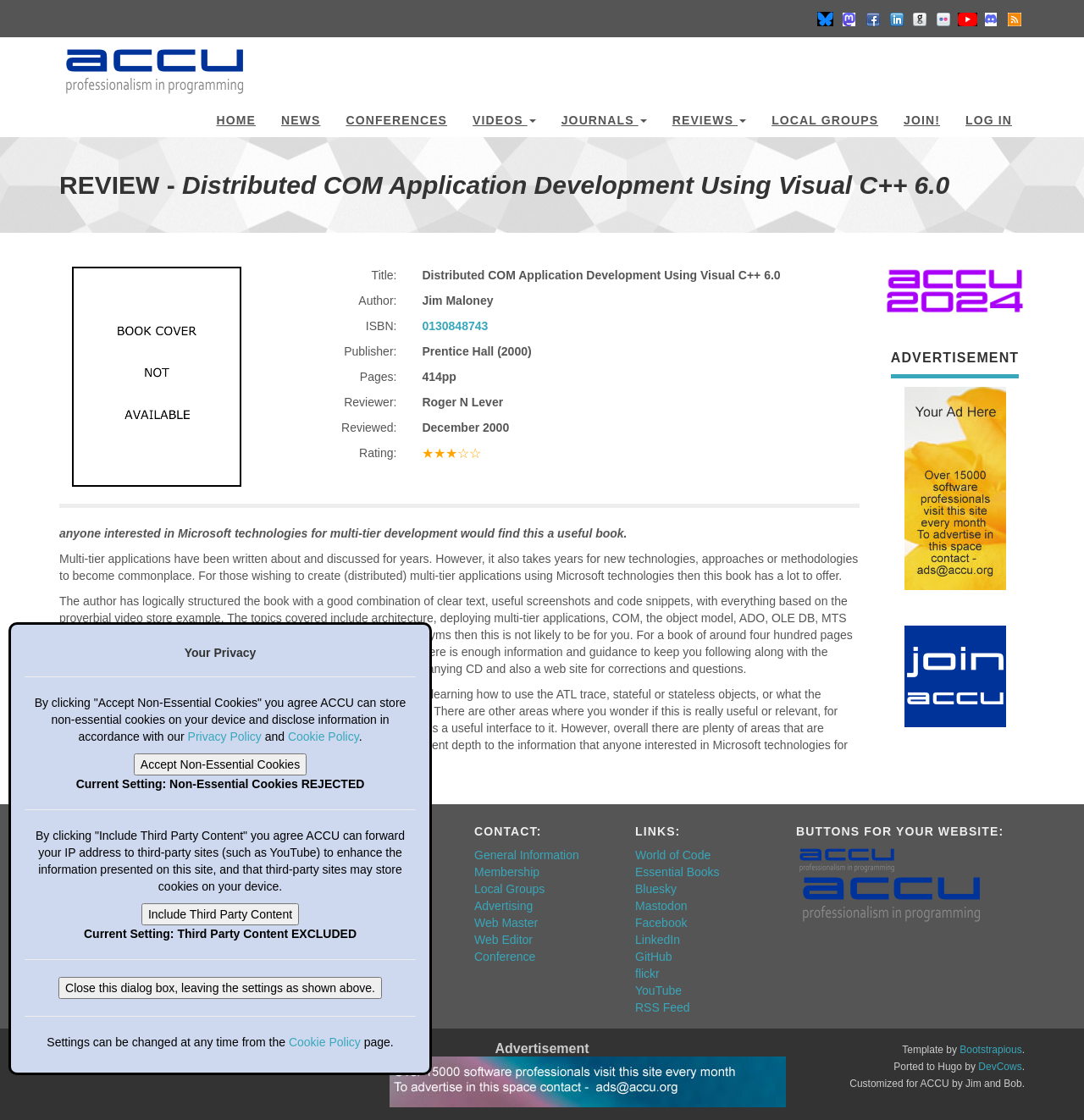Identify the bounding box coordinates of the region that should be clicked to execute the following instruction: "click on JOIN!".

[0.822, 0.088, 0.879, 0.122]